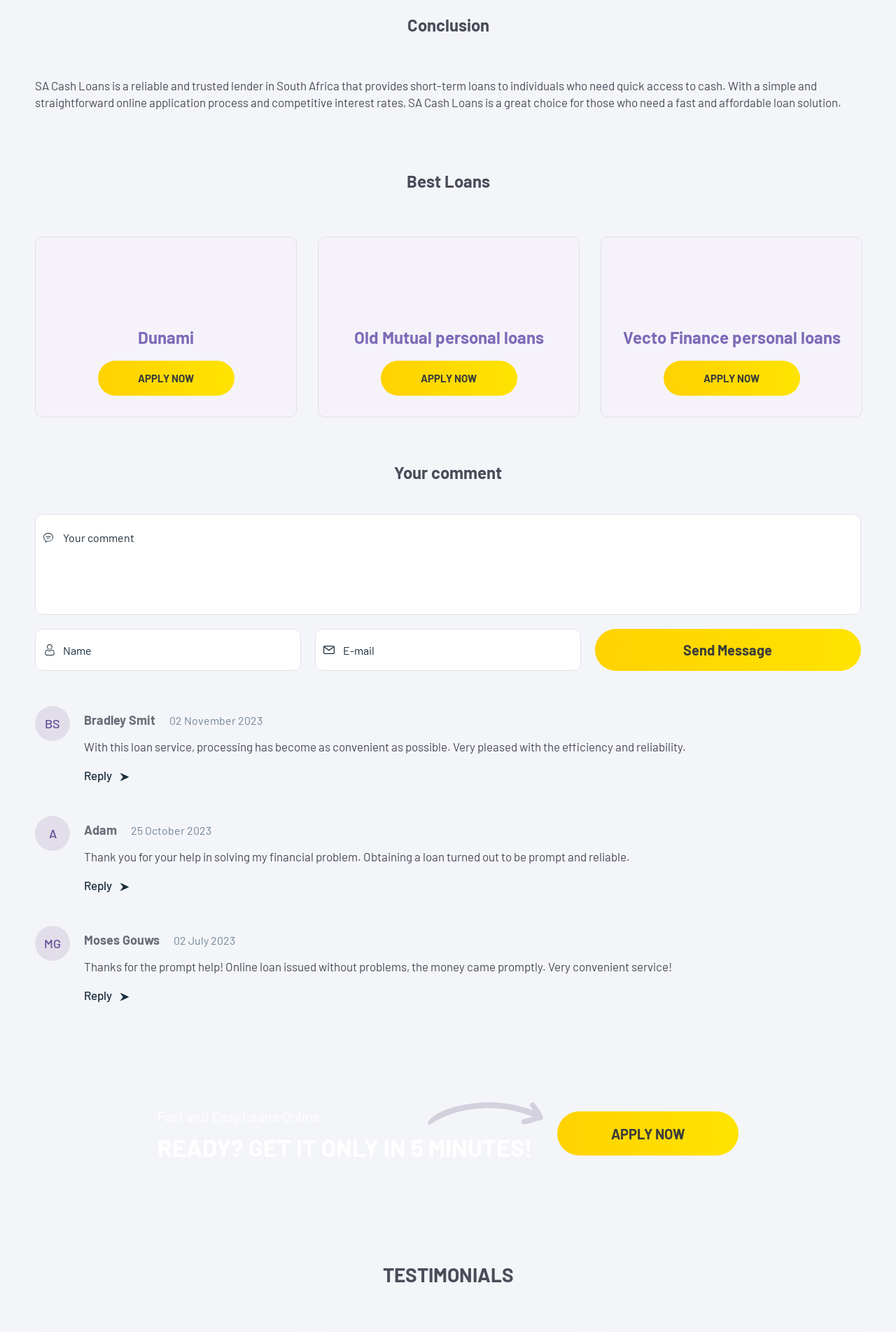Provide the bounding box coordinates of the HTML element described as: "aria-label="author" name="author" placeholder="Name"". The bounding box coordinates should be four float numbers between 0 and 1, i.e., [left, top, right, bottom].

[0.039, 0.472, 0.336, 0.504]